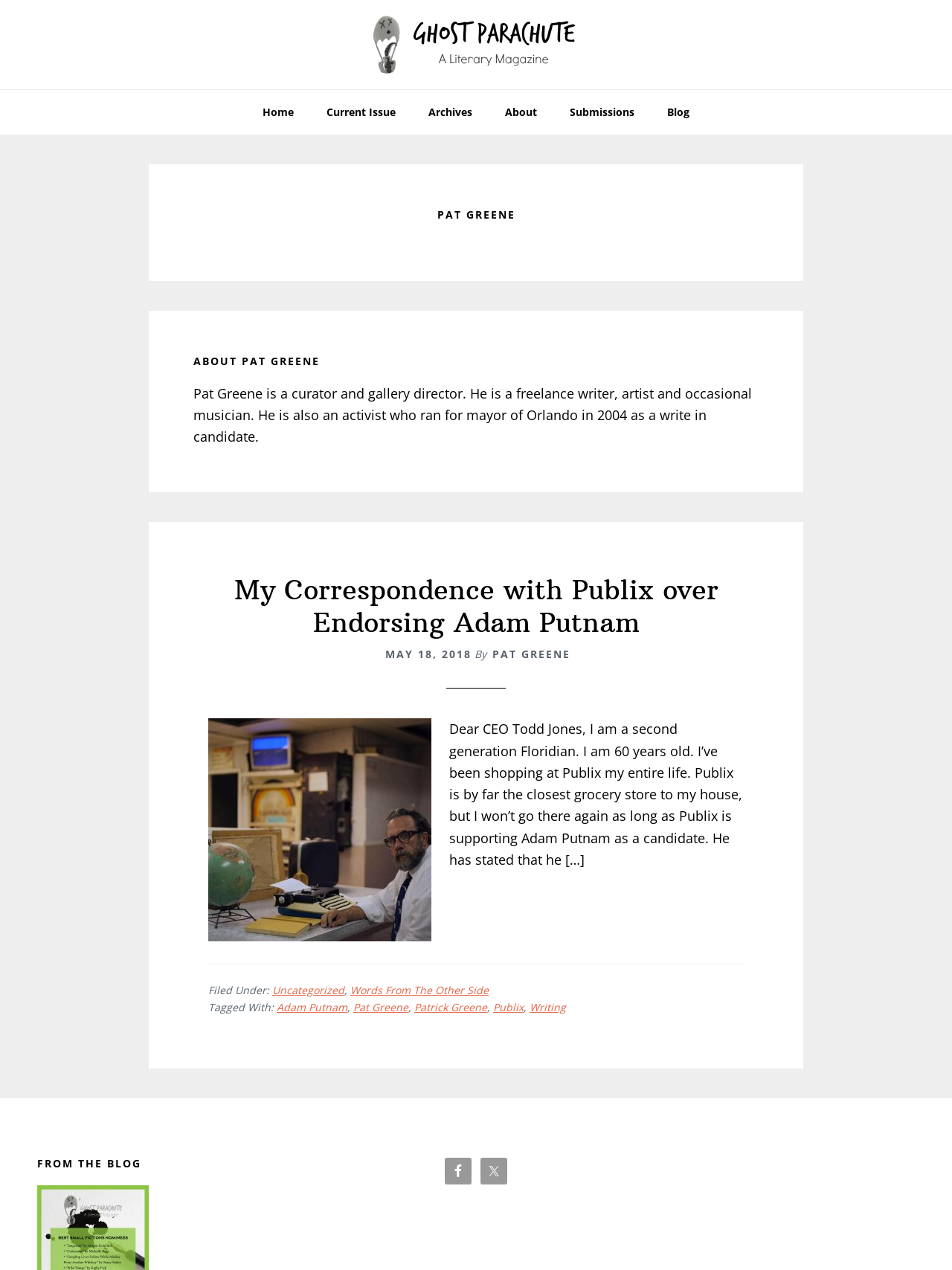Deliver a detailed narrative of the webpage's visual and textual elements.

This webpage is about Pat Greene, an author at Ghost Parachute. At the top, there are three "Skip to" links, followed by a link to the Ghost Parachute website. Below that, there is a main navigation menu with seven links: Home, Current Issue, Archives, About, Submissions, Blog, and others.

The main content area is divided into two sections. On the left, there is a heading "PAT GREENE" and a subheading "ABOUT PAT GREENE", followed by a brief bio of Pat Greene. On the right, there is an article titled "My Correspondence with Publix over Endorsing Adam Putnam", which includes a header, a time stamp, and the article content. The article content is a letter written by Pat Greene to the CEO of Publix, expressing his disappointment with the company's endorsement of Adam Putnam.

Below the article, there is a footer section with links to categories and tags, including "Uncategorized", "Words From The Other Side", "Adam Putnam", "Pat Greene", "Patrick Greene", "Publix", and "Writing".

At the very bottom of the page, there is a heading "FROM THE BLOG" and two social media links, Facebook and Twitter, each with an accompanying image.